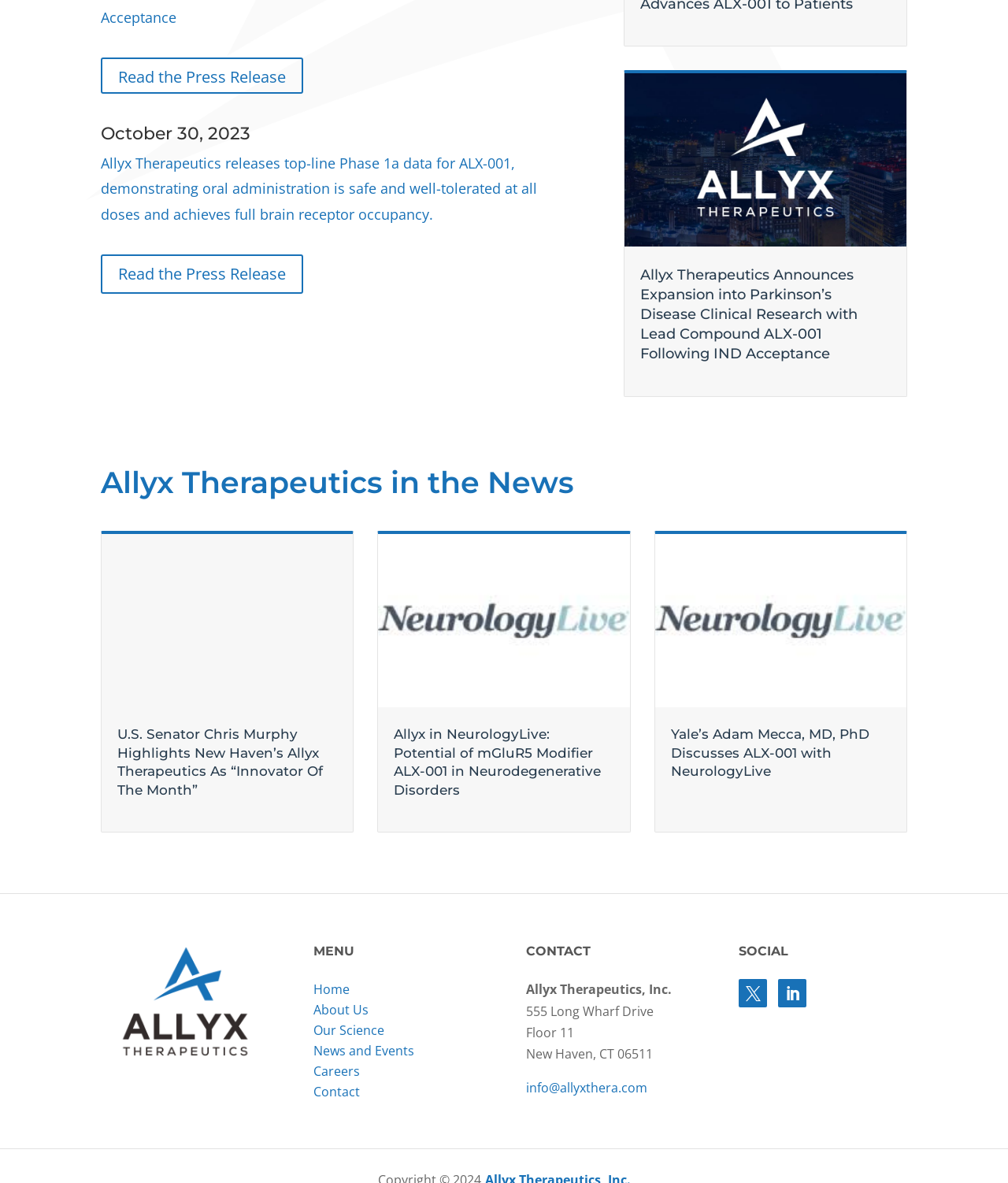What is the date of the press release?
Please provide a single word or phrase in response based on the screenshot.

October 30, 2023